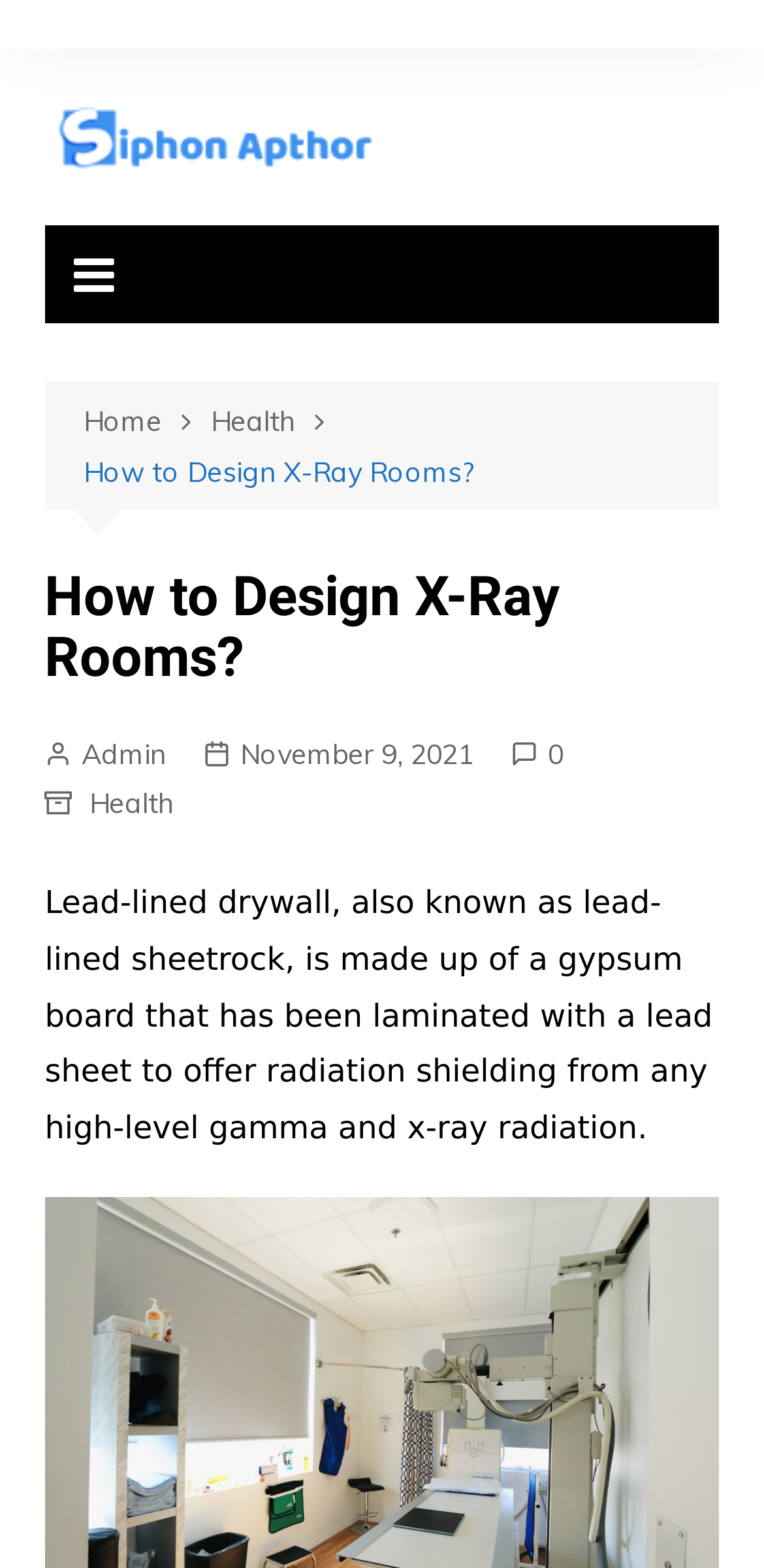Examine the screenshot and answer the question in as much detail as possible: What is the date of the latest article?

The link 'November 9, 2021' contains the date of the latest article, which is November 9, 2021.